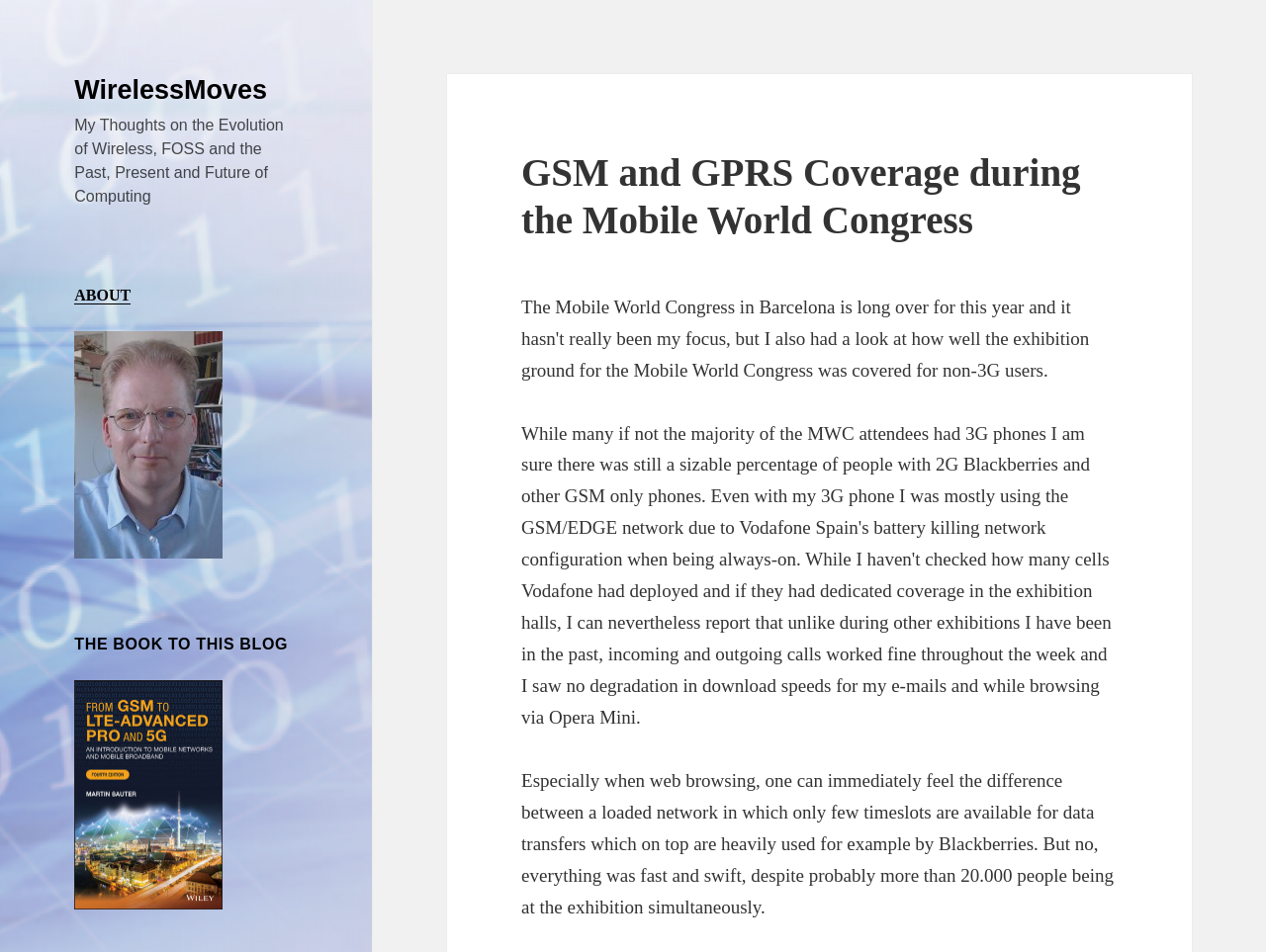Determine which piece of text is the heading of the webpage and provide it.

GSM and GPRS Coverage during the Mobile World Congress